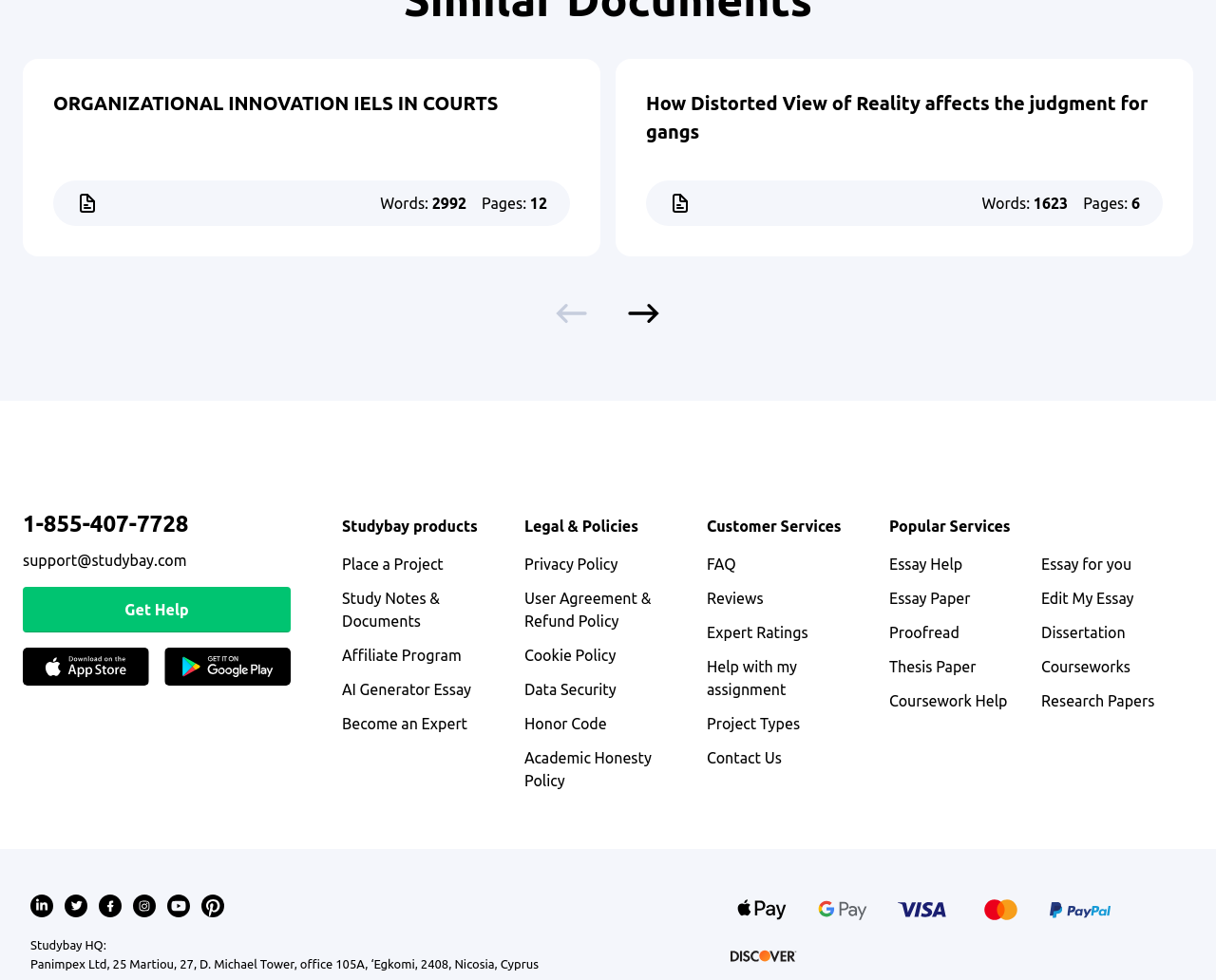Refer to the image and provide an in-depth answer to the question:
How many buttons are there on the webpage?

There are 2 buttons on the webpage, which are the 'Sign up' button and the hidden button with no text.